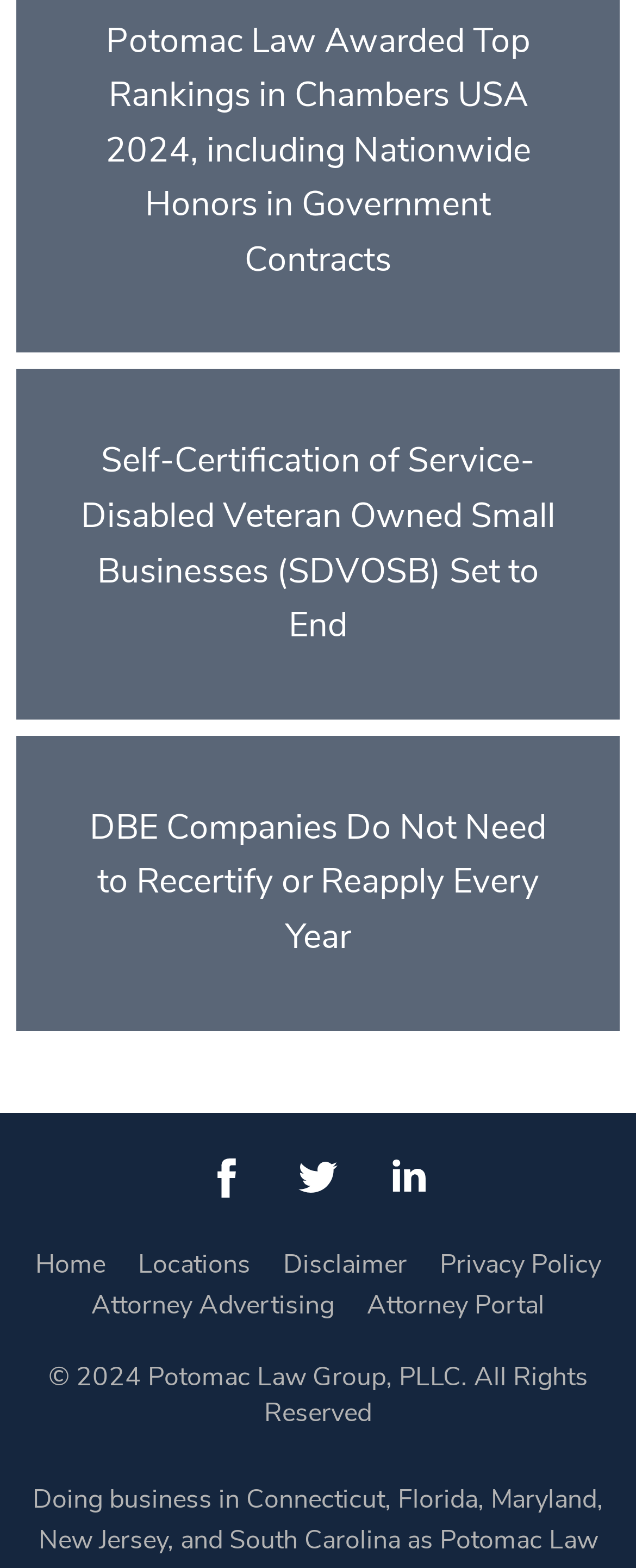Determine the coordinates of the bounding box for the clickable area needed to execute this instruction: "Learn how to get more VRAM on Intel HD Graphics".

None